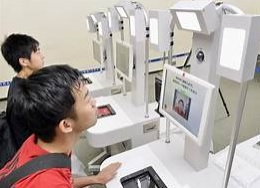Answer the question below using just one word or a short phrase: 
What is the concern raised by the development of the massive facial recognition database?

Privacy and surveillance